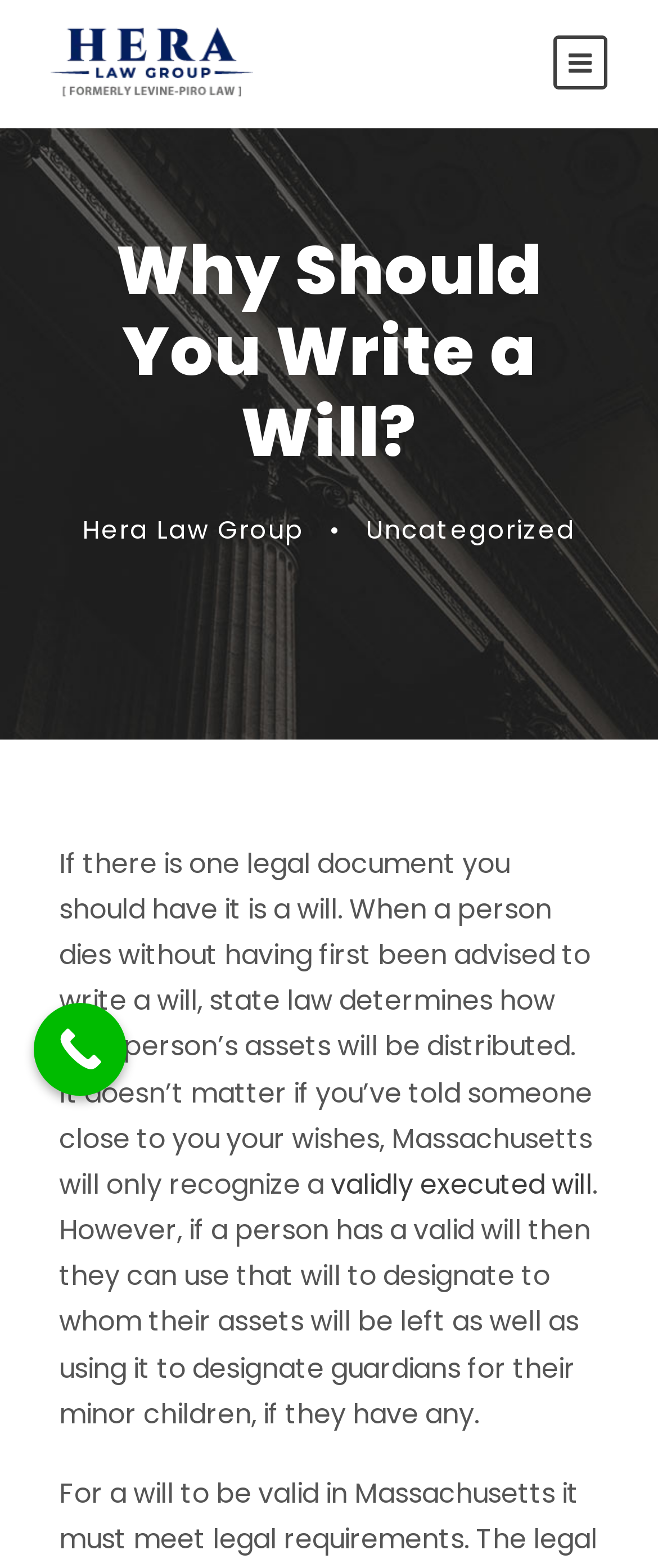Give a one-word or short phrase answer to the question: 
What happens if a person dies without a will?

State law determines asset distribution